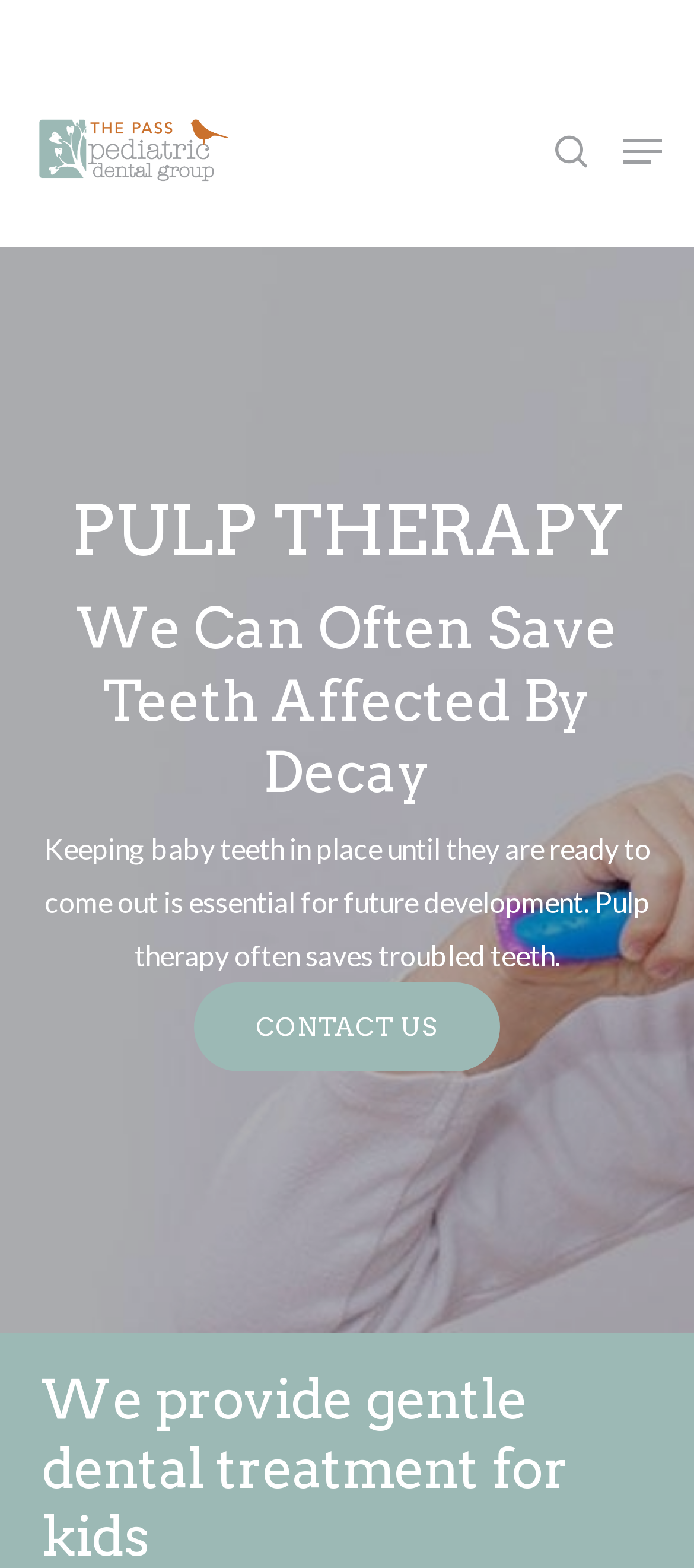Answer the question with a brief word or phrase:
What is the main topic of this webpage?

Pulp Therapy